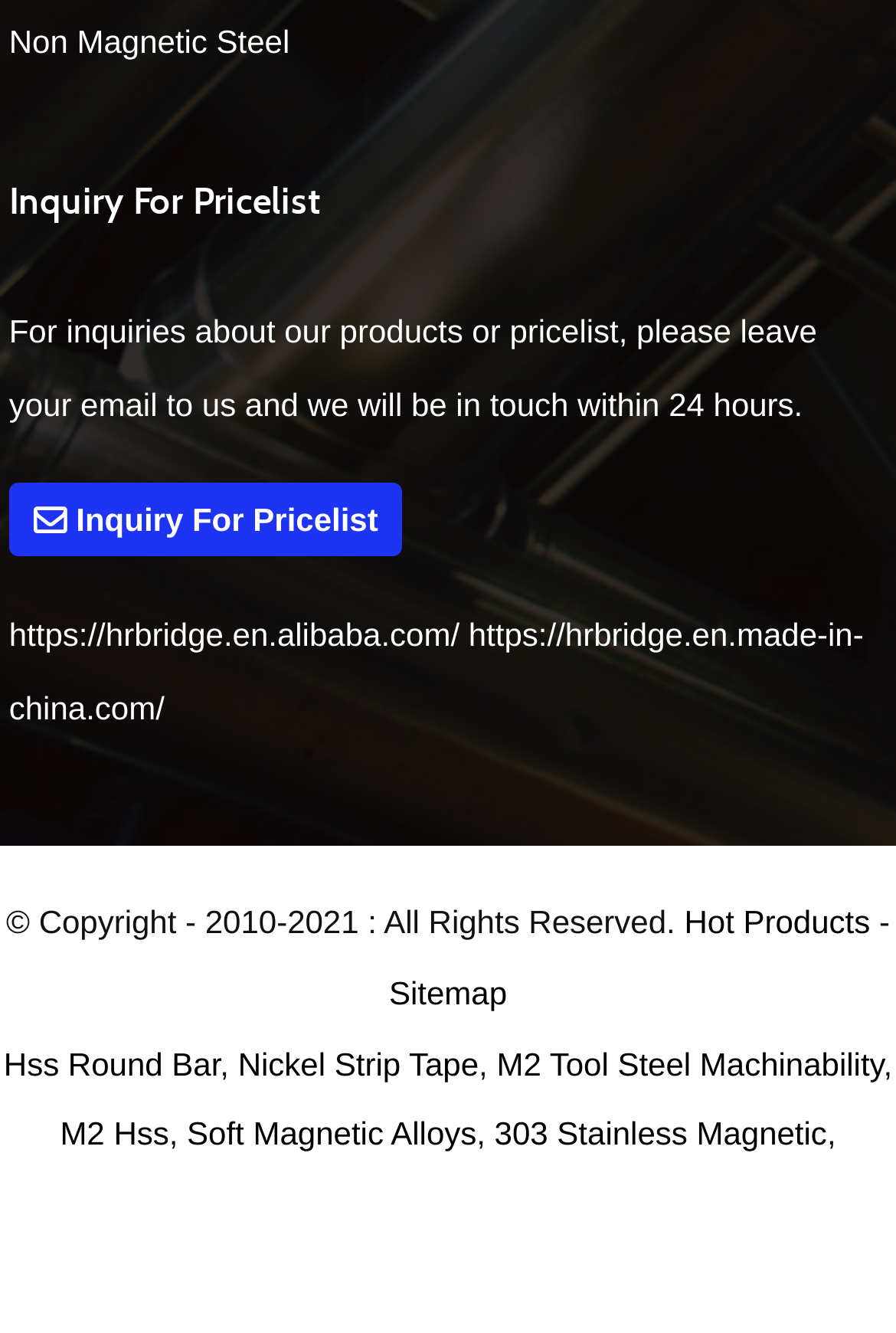Based on the description "parent_node: Skip to content", find the bounding box of the specified UI element.

None